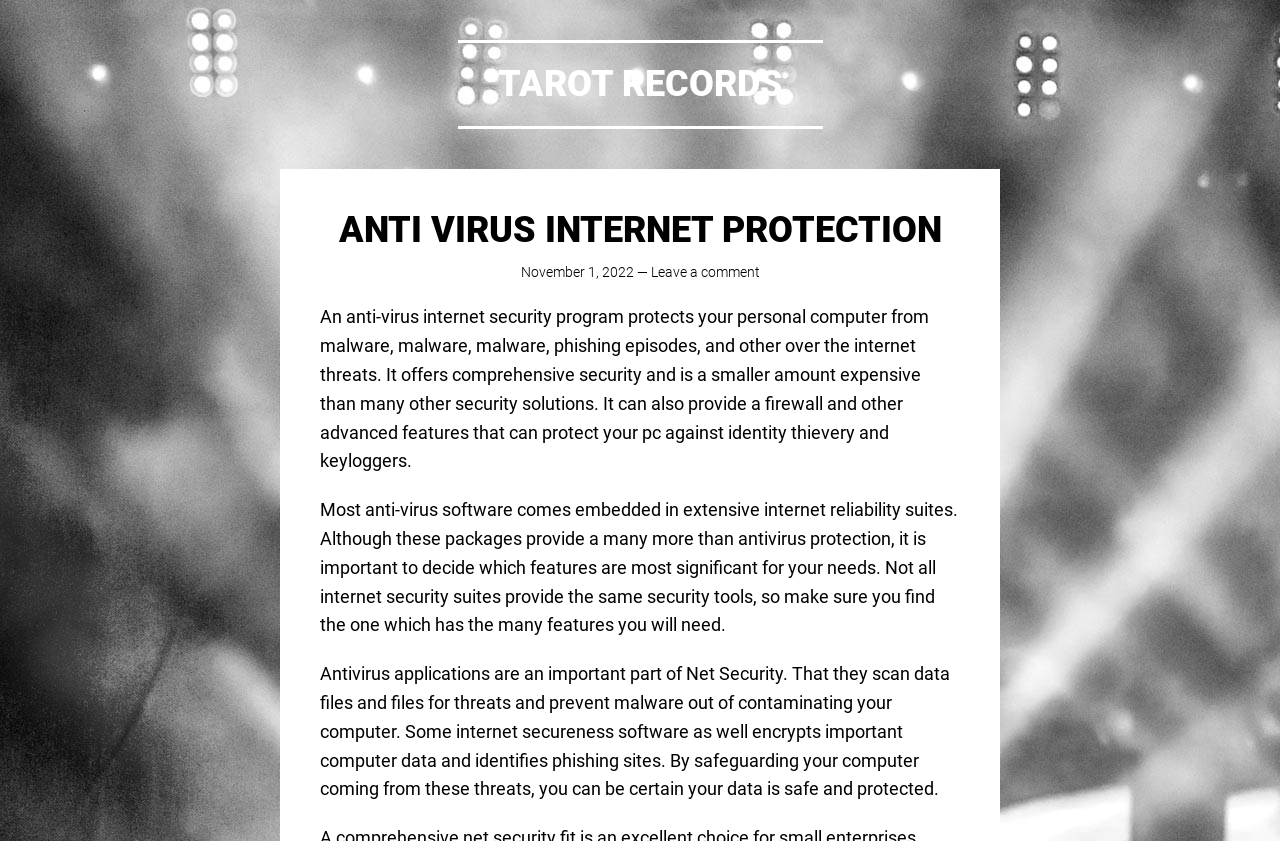Use a single word or phrase to answer the question:
What is the main purpose of this webpage?

Anti-virus internet protection